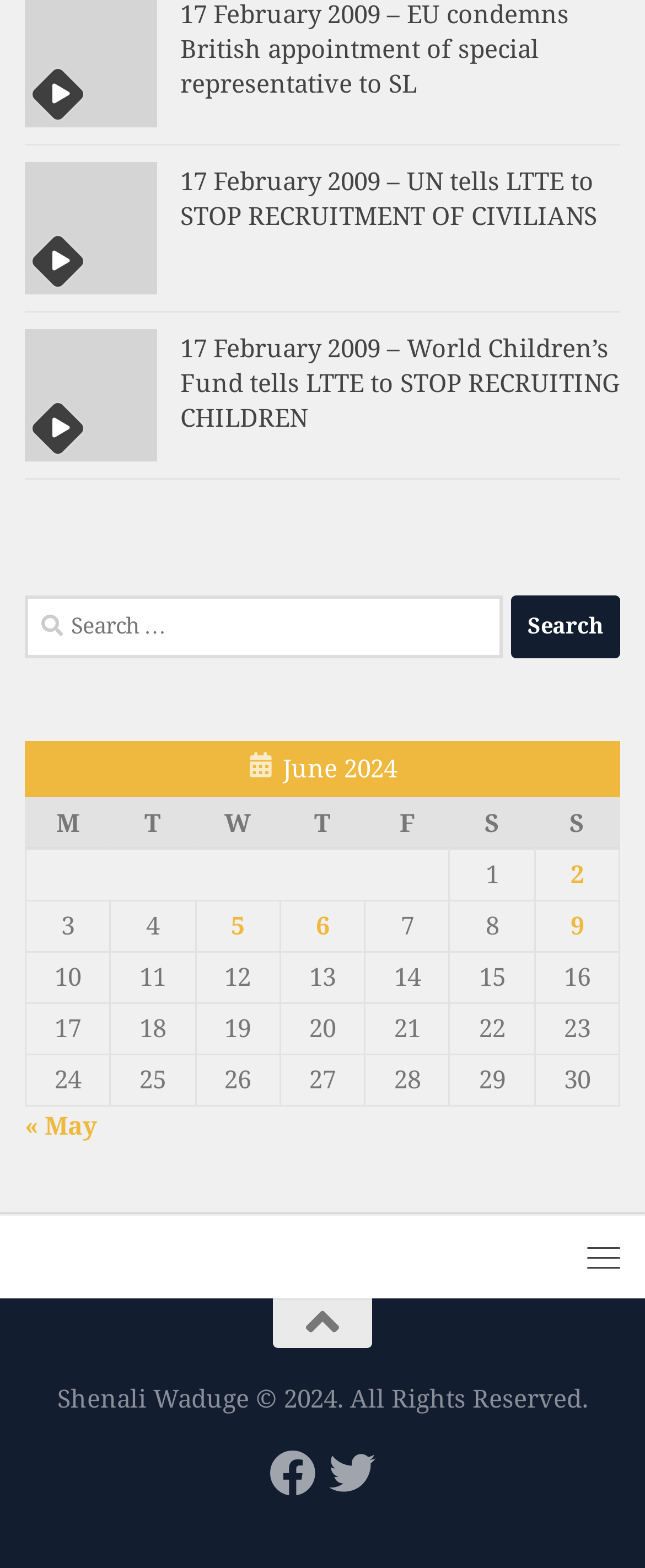Please reply with a single word or brief phrase to the question: 
What are the social media platforms linked?

Facebook and Twitter